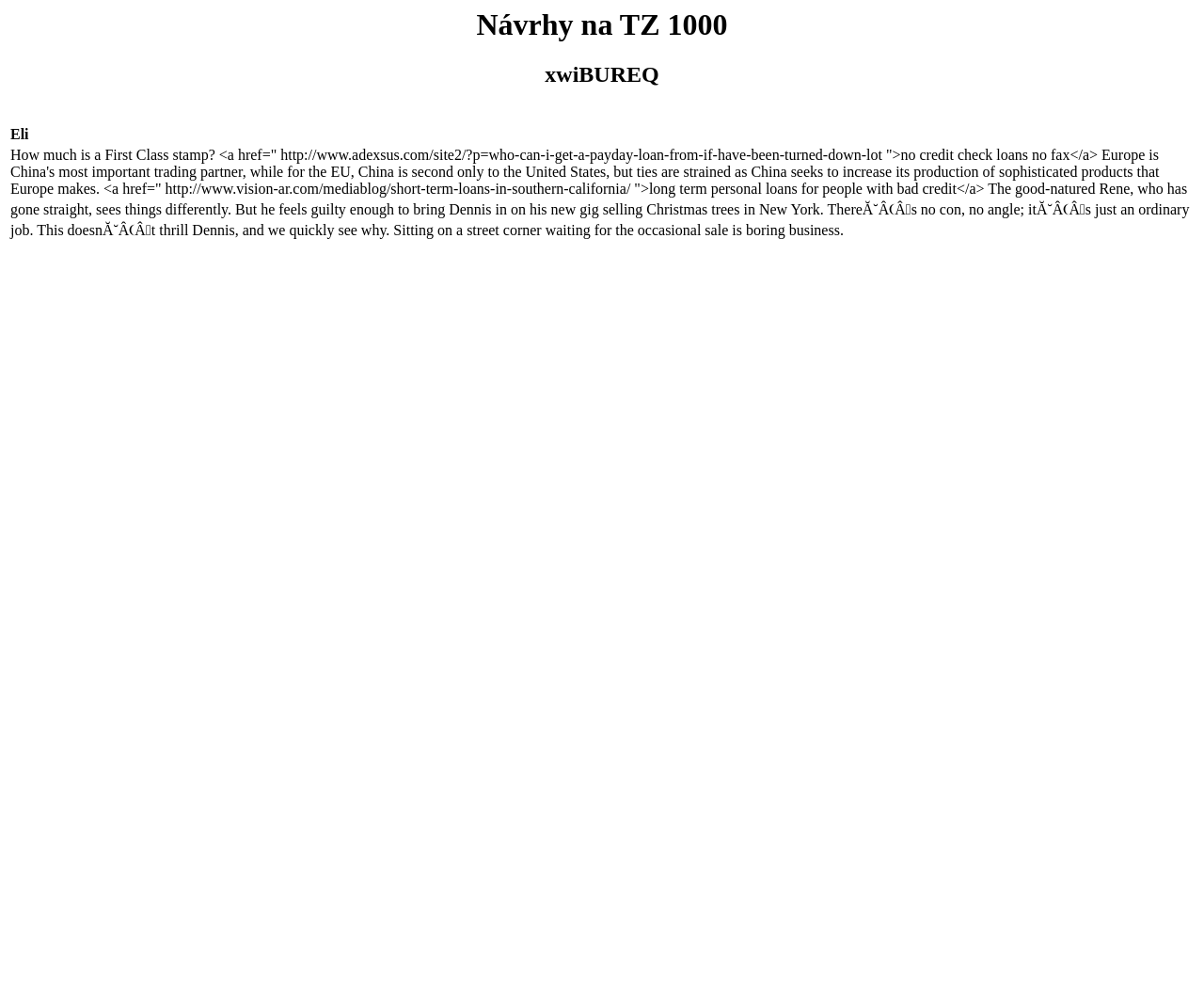Extract the main title from the webpage.

Návrhy na TZ 1000